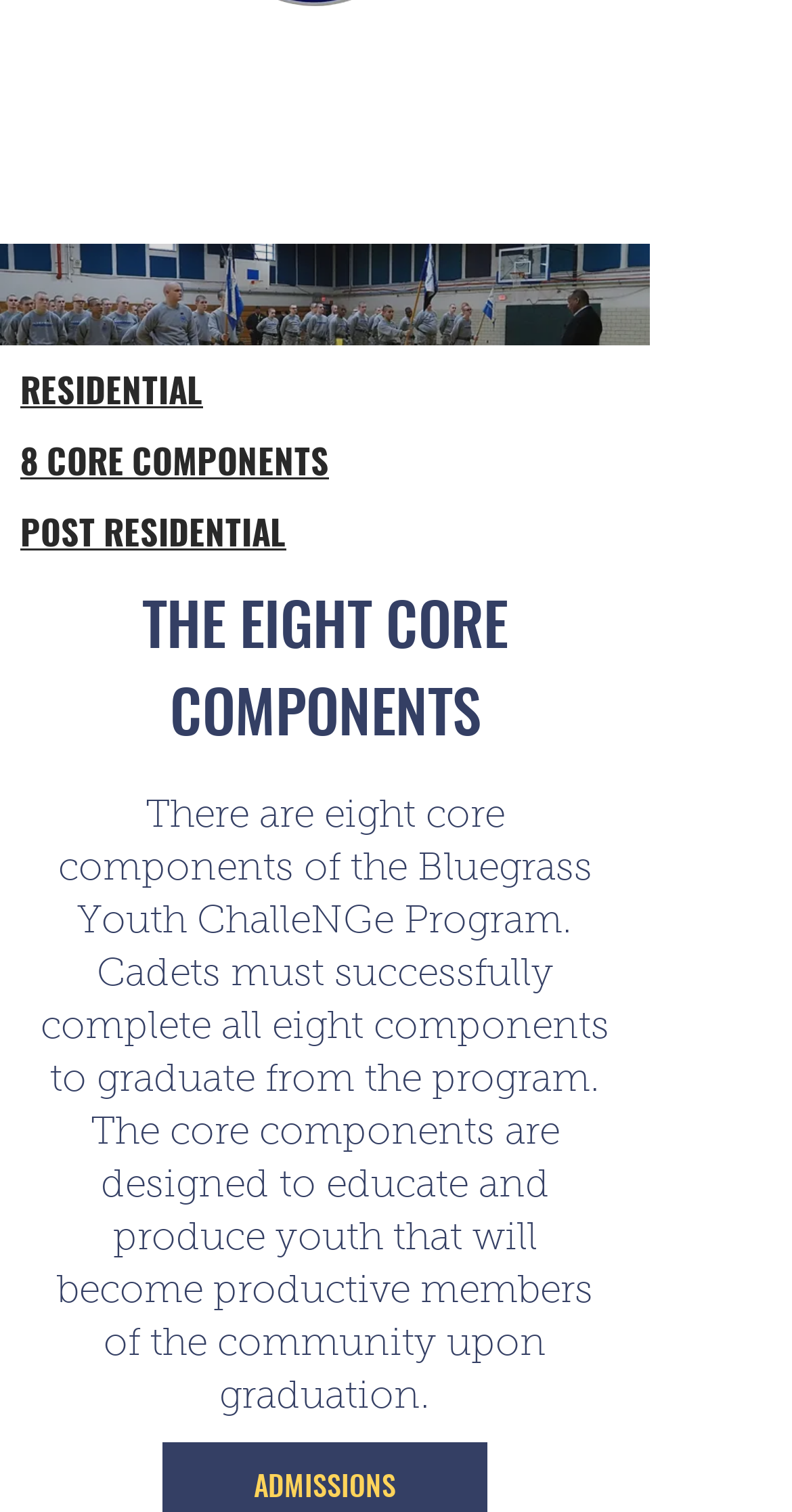Ascertain the bounding box coordinates for the UI element detailed here: "RESIDENTIAL". The coordinates should be provided as [left, top, right, bottom] with each value being a float between 0 and 1.

[0.026, 0.246, 0.256, 0.273]